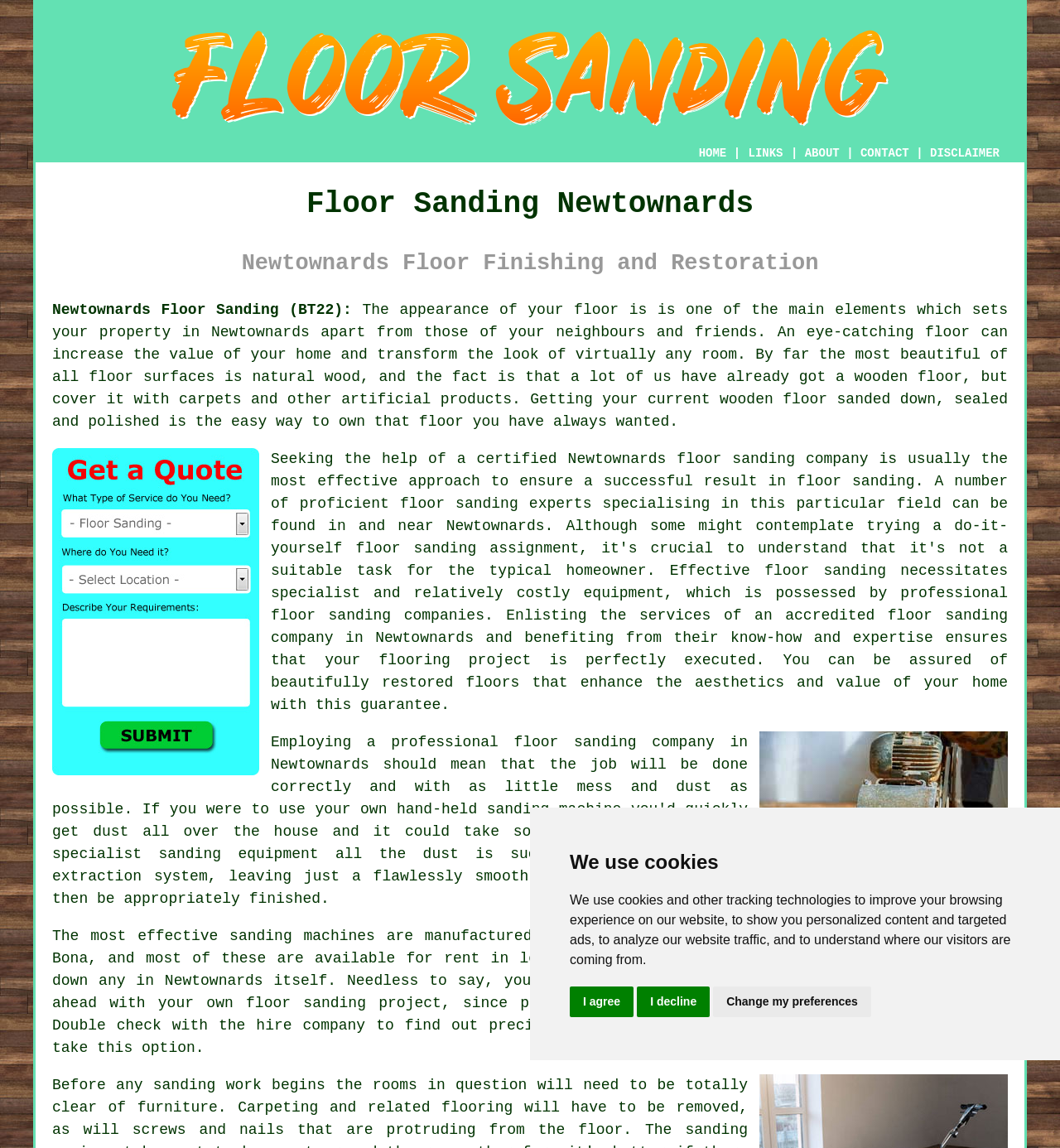What is the main topic of this webpage?
Provide a well-explained and detailed answer to the question.

Based on the webpage content, the main topic is floor sanding, specifically in Newtownards, Northern Ireland. The webpage provides information about floor sanding, restoration, and finishing services.